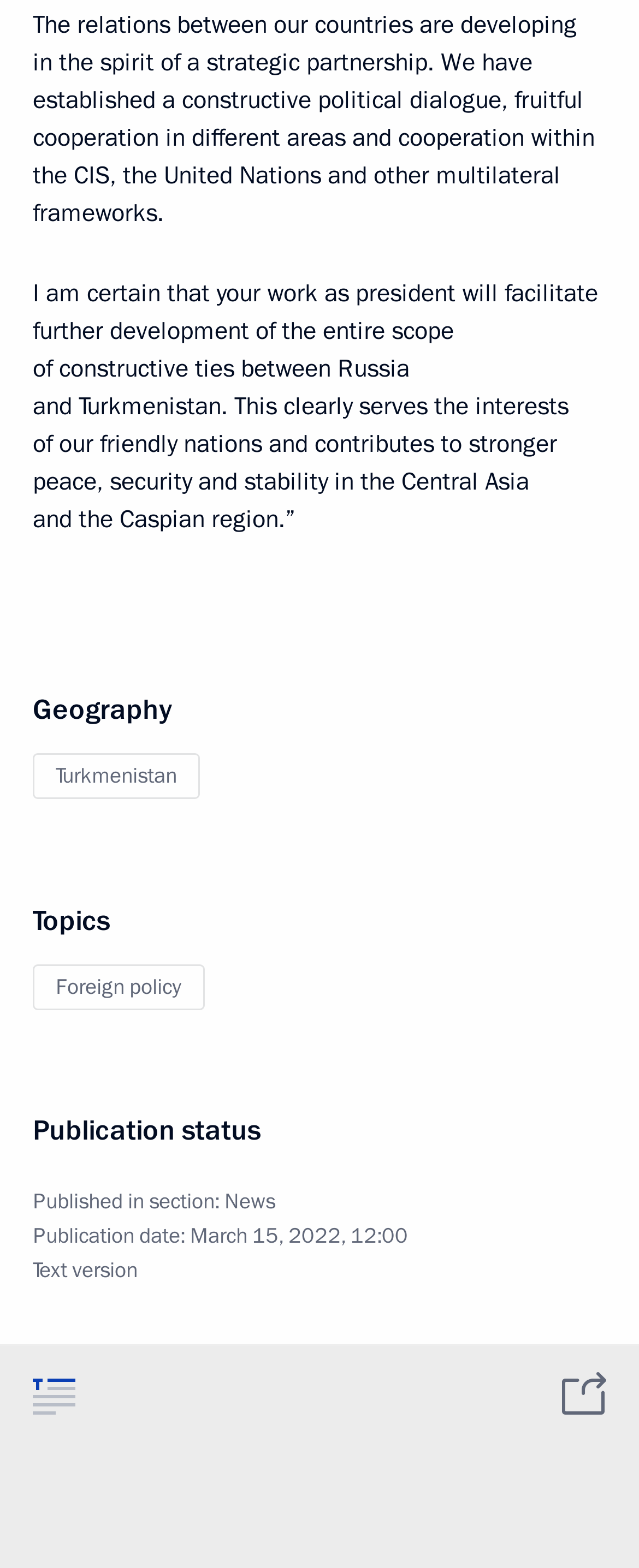Use a single word or phrase to respond to the question:
How many tabs are available in the tablist?

2